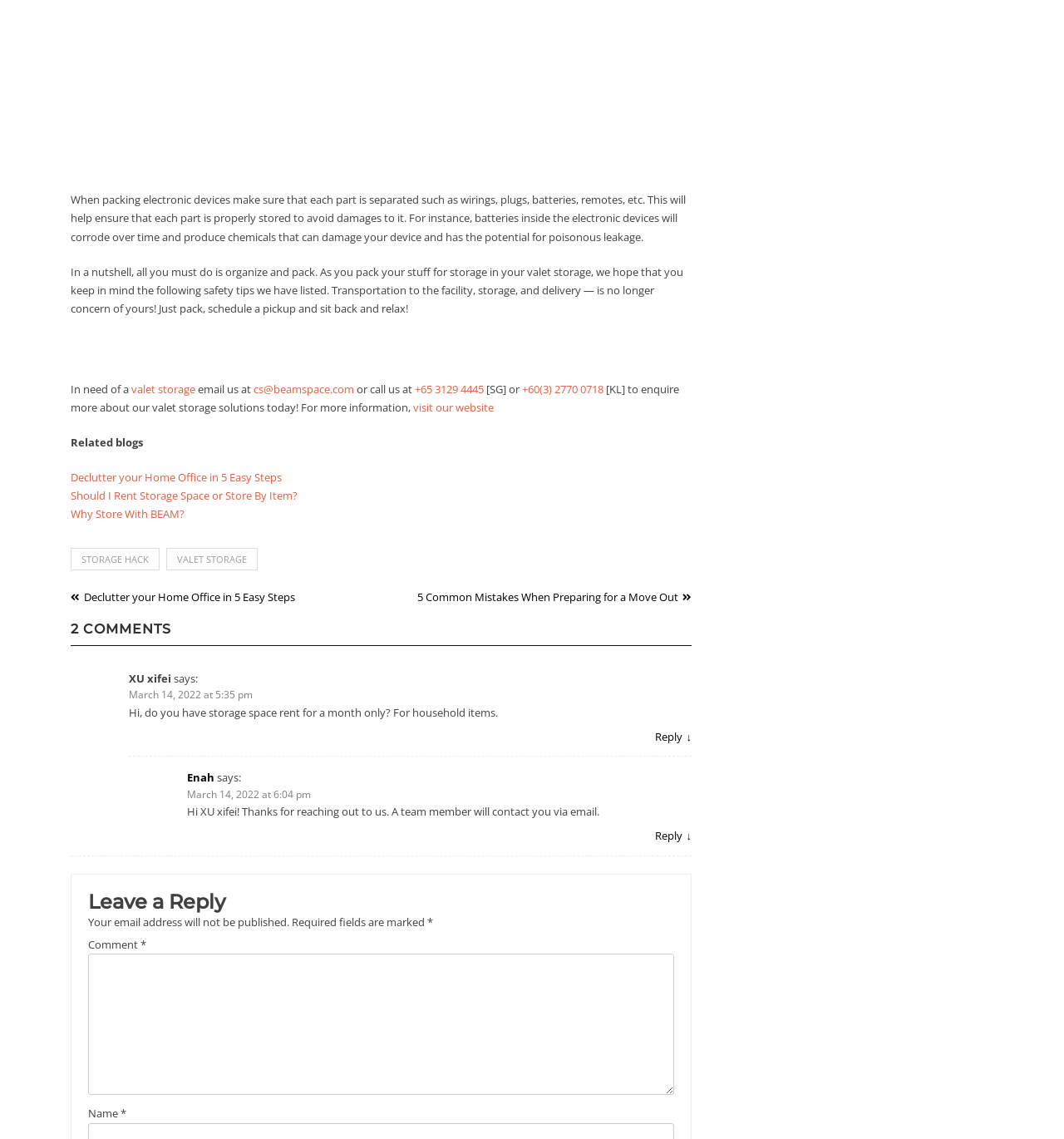Respond with a single word or phrase to the following question: How many comments are there on this webpage?

2